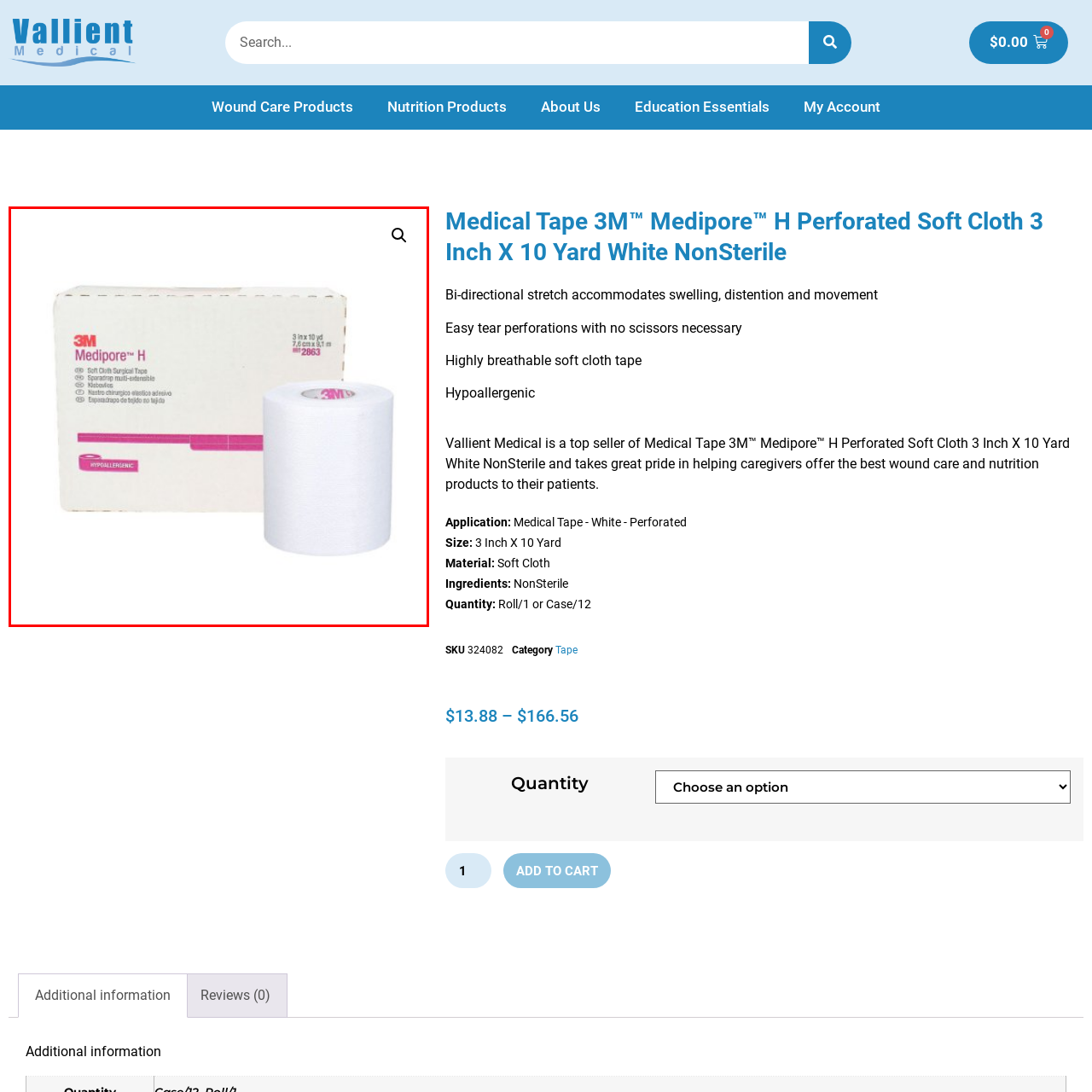What is the purpose of the perforations on the tape?
Analyze the image inside the red bounding box and provide a one-word or short-phrase answer to the question.

Effortless tearing